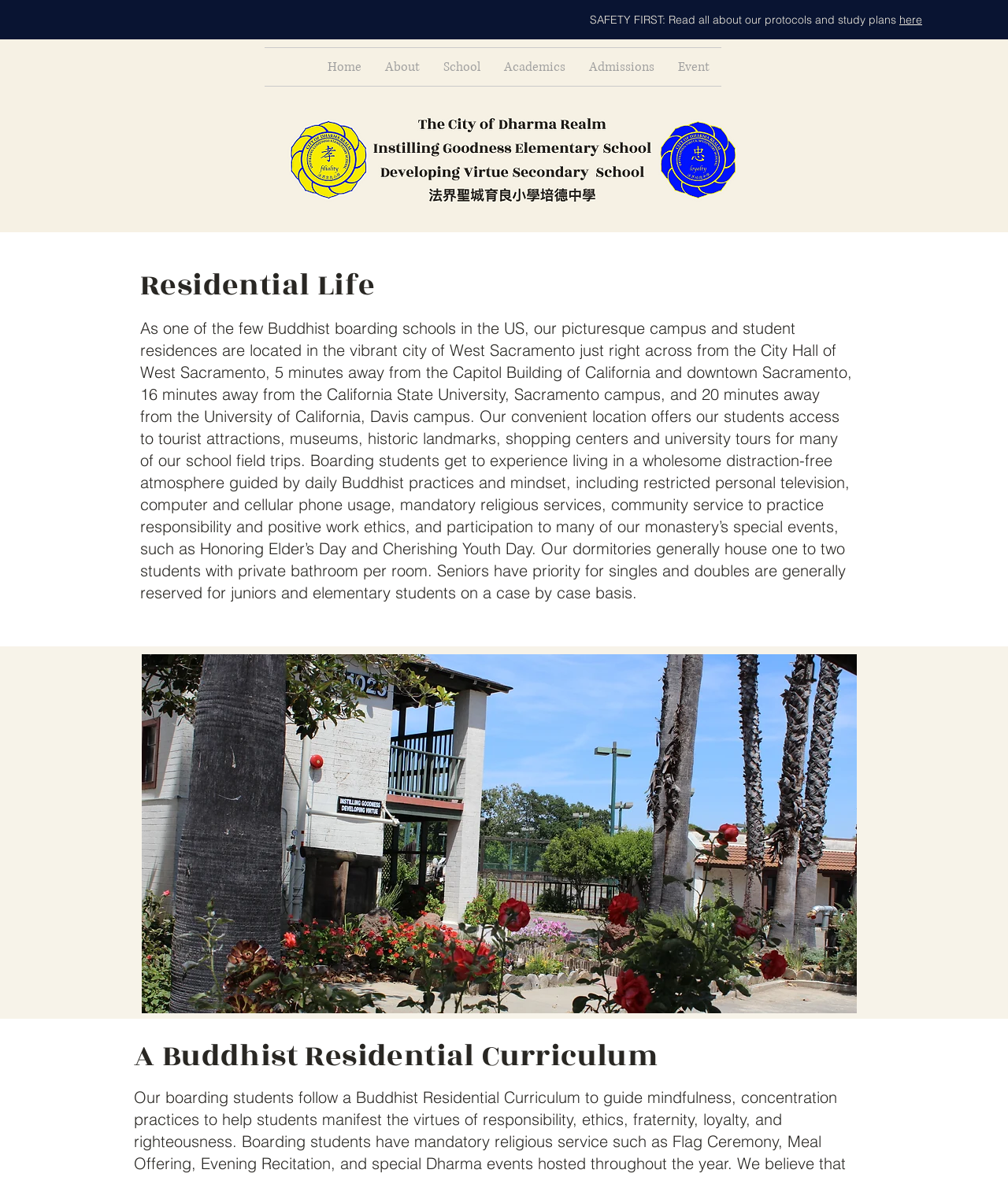Given the description: "About", determine the bounding box coordinates of the UI element. The coordinates should be formatted as four float numbers between 0 and 1, [left, top, right, bottom].

[0.37, 0.041, 0.428, 0.073]